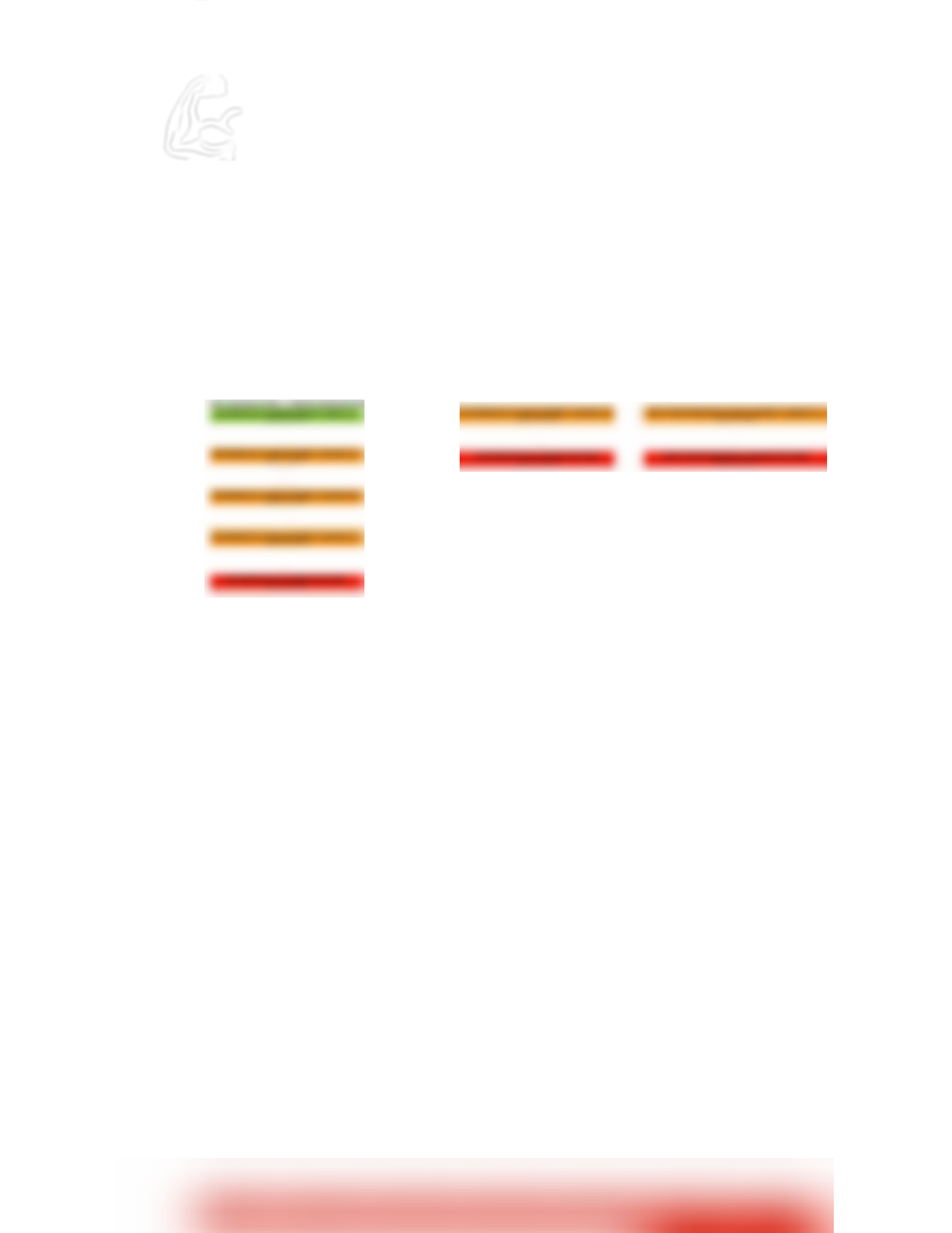Examine the screenshot and answer the question in as much detail as possible: What are the levels of programme mentioned?

The levels of programme mentioned are intermediate and high performance, which are indicated by the buttons 'INTERMEDIATE RED', 'INTERMEDIATE ORANGE', 'INTERMEDIATE GREEN', and 'INTERMEDIATE YELLOW', as well as the static text '* The technical, tactical, physical and mental components of training from one level of programme to the next change substantially...'